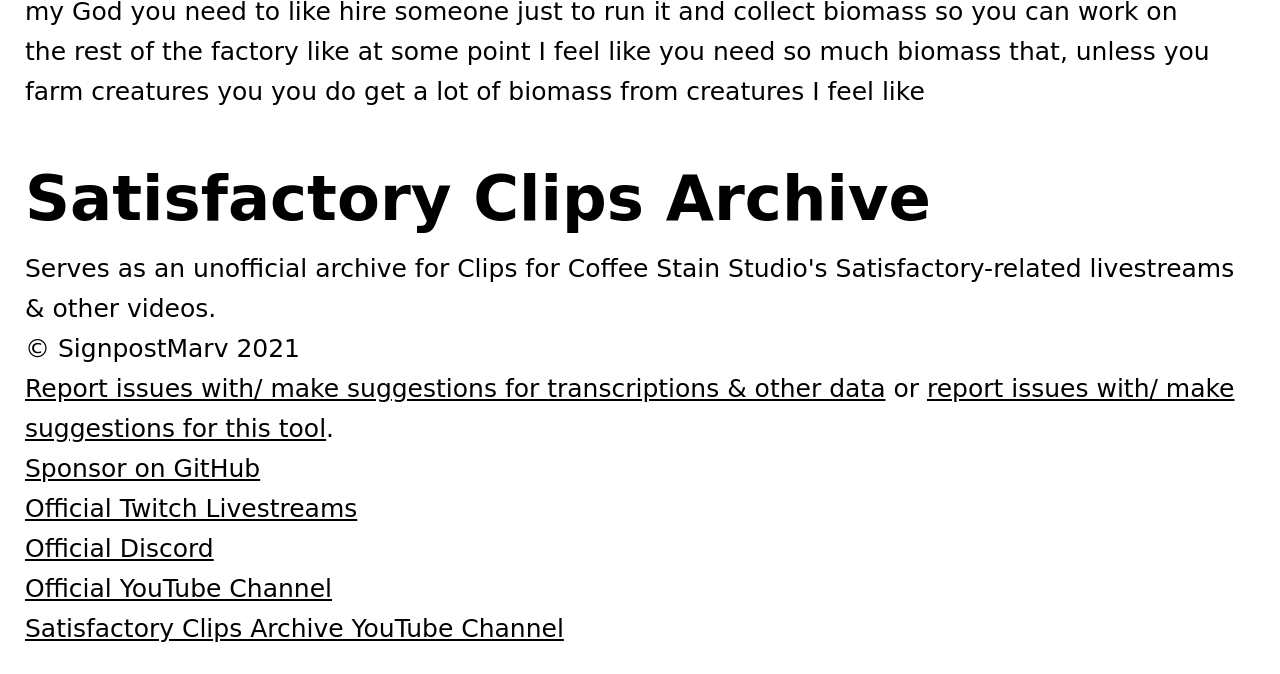Given the webpage screenshot and the description, determine the bounding box coordinates (top-left x, top-left y, bottom-right x, bottom-right y) that define the location of the UI element matching this description: Satisfactory Clips Archive YouTube Channel

[0.02, 0.896, 0.441, 0.969]